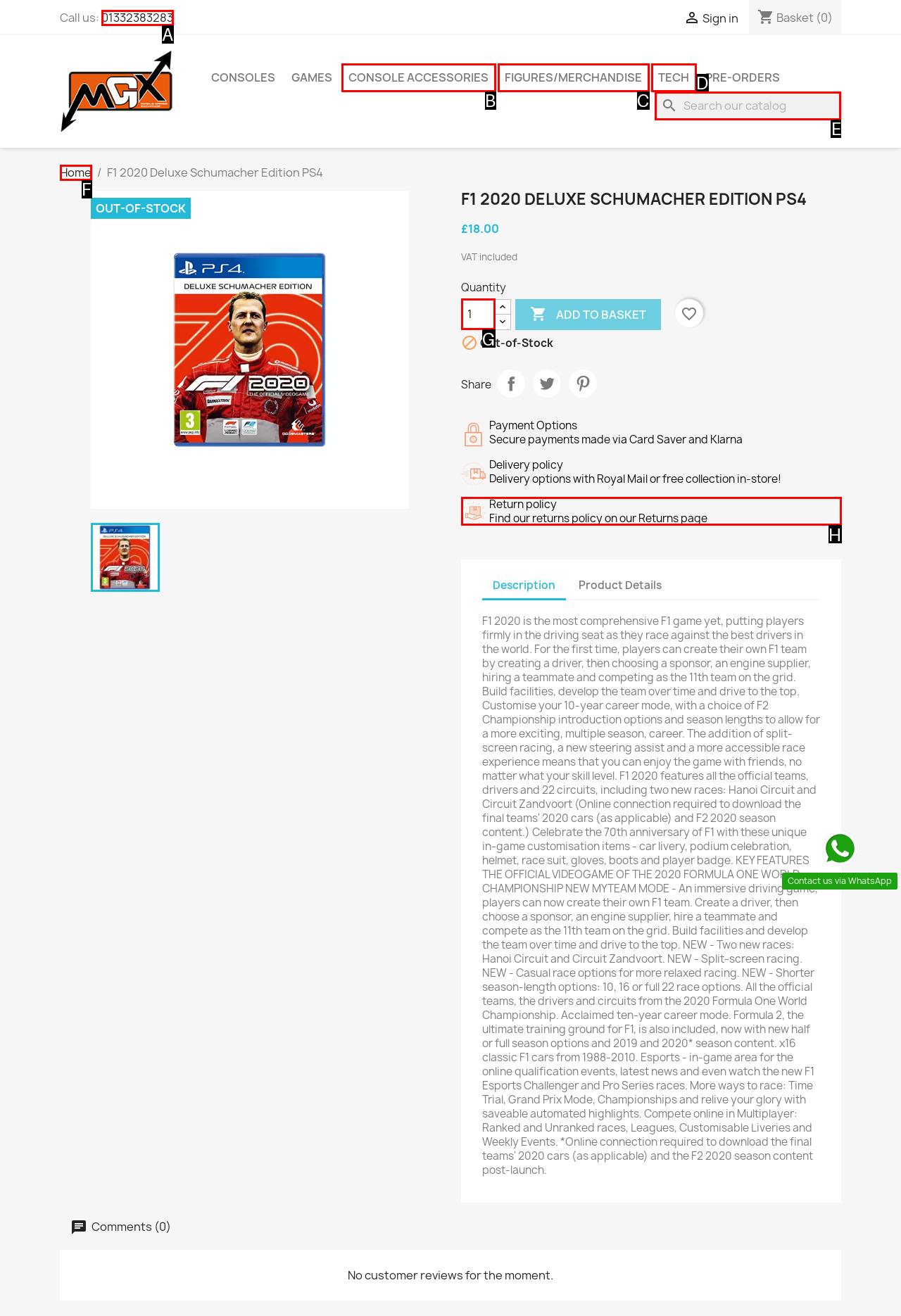With the description:   Console accessories, find the option that corresponds most closely and answer with its letter directly.

B